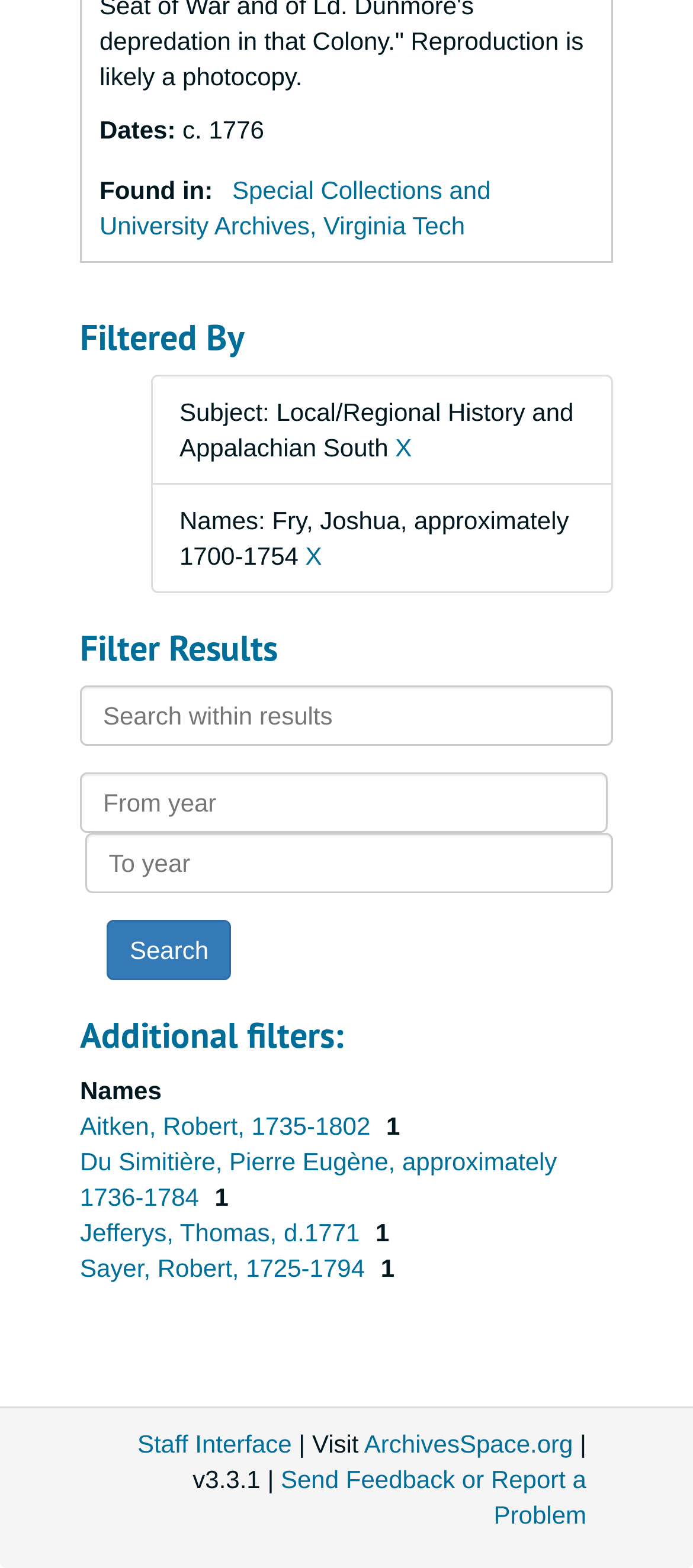Specify the bounding box coordinates of the element's region that should be clicked to achieve the following instruction: "Visit ArchivesSpace.org". The bounding box coordinates consist of four float numbers between 0 and 1, in the format [left, top, right, bottom].

[0.526, 0.911, 0.827, 0.93]